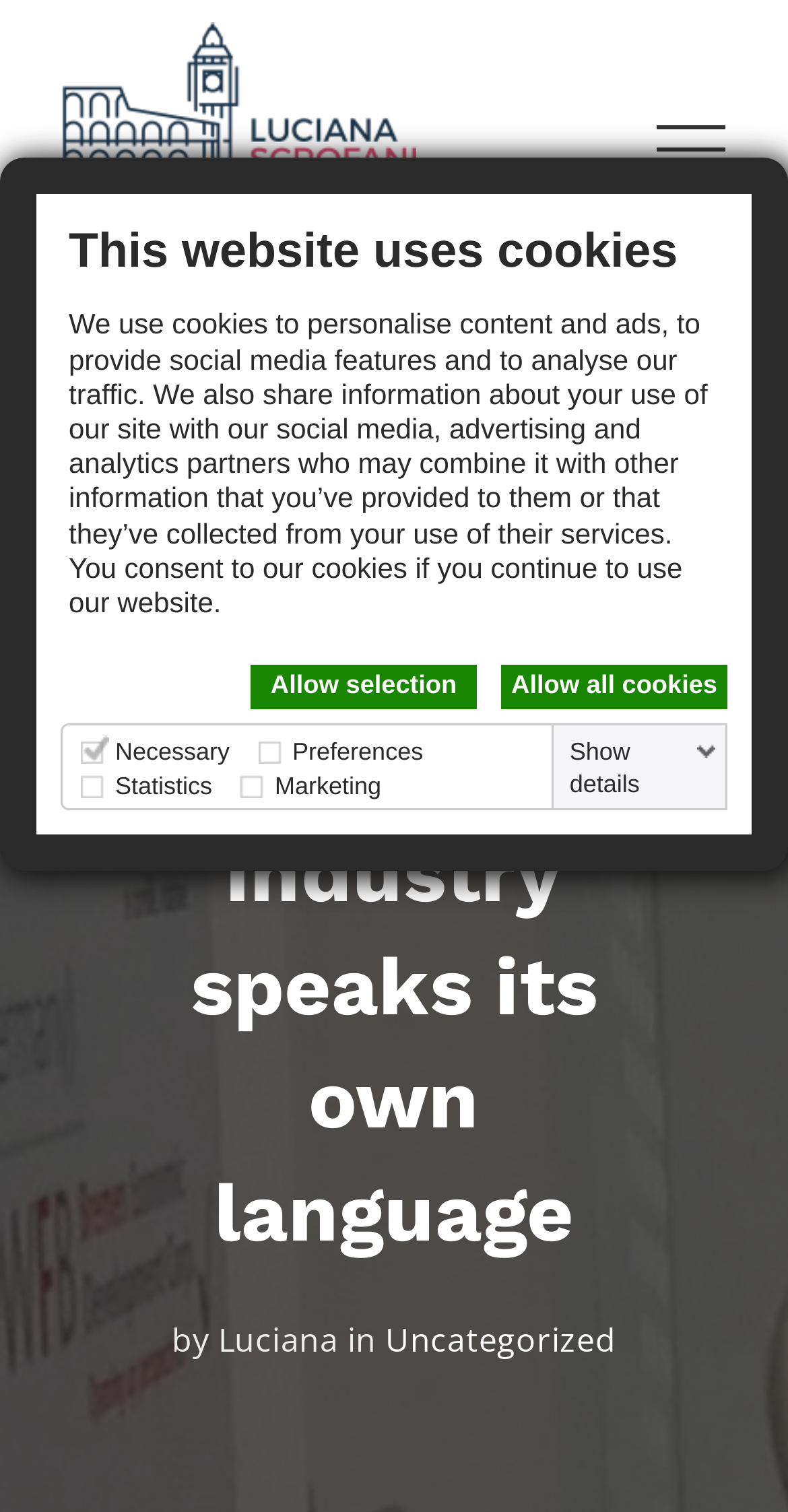Generate a thorough caption detailing the webpage content.

This webpage appears to be a personal blog or website, with a focus on language and industry-specific communication. At the top of the page, there is a dialog box with a heading "This website uses cookies" and a paragraph of text explaining the use of cookies on the site. Below this, there are three links: "Allow selection", "Allow all cookies", and a table with checkboxes for "Necessary", "Preferences", "Statistics", and "Marketing" cookies.

To the left of the cookie dialog box, there is a profile picture of Luciana Scrofani Green, with a link to her name below the image. On the right side of the page, there is a link with no text, and below it, a date "March 17, 2021".

The main content of the page is a heading "Every industry speaks its own language" with a subheading "by Luciana in Uncategorized". The text "Every industry speaks its own language" is also the title of the webpage, as indicated by the meta description.